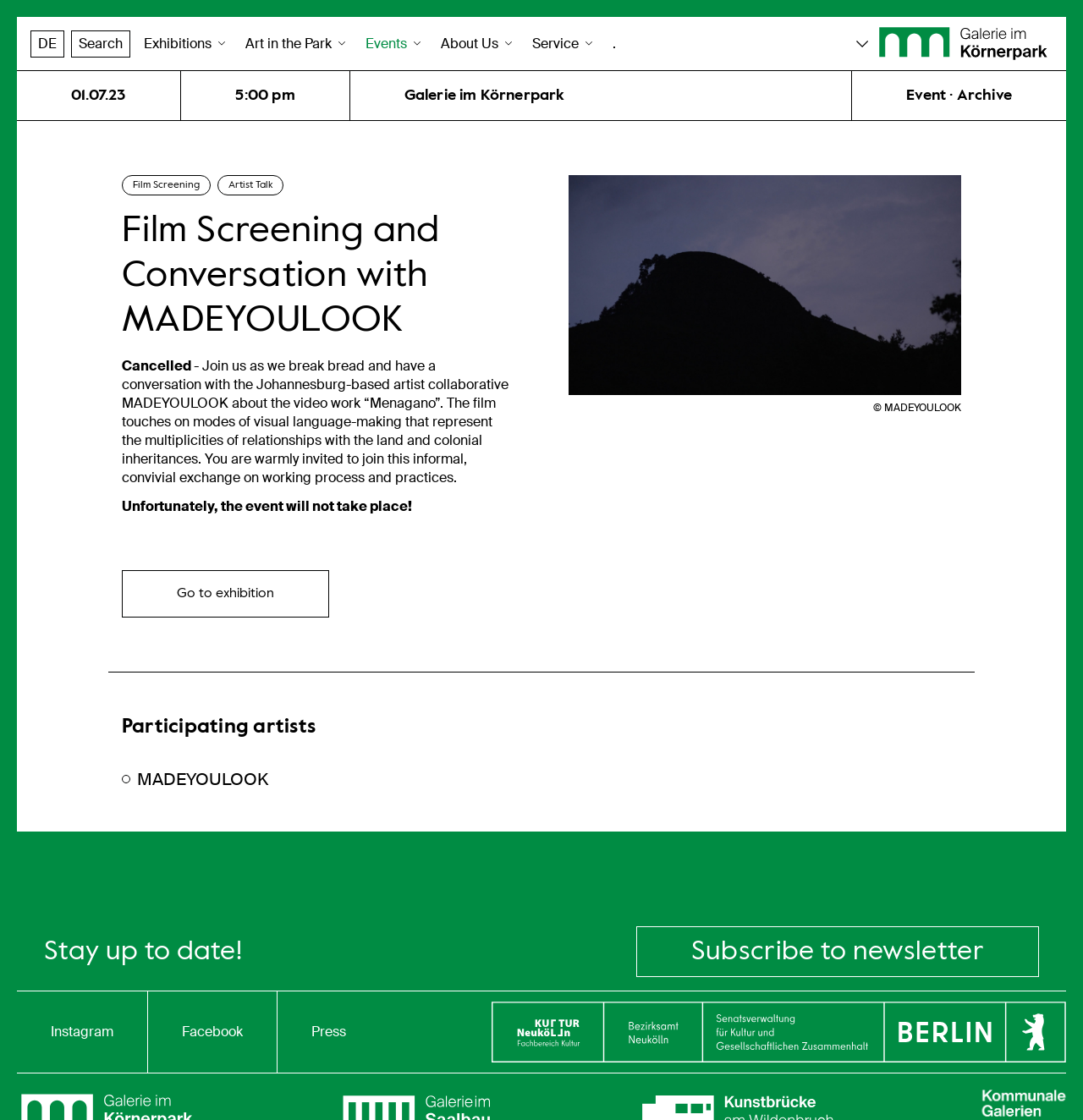Please identify the bounding box coordinates of the clickable area that will allow you to execute the instruction: "View exhibitions".

[0.133, 0.015, 0.195, 0.063]